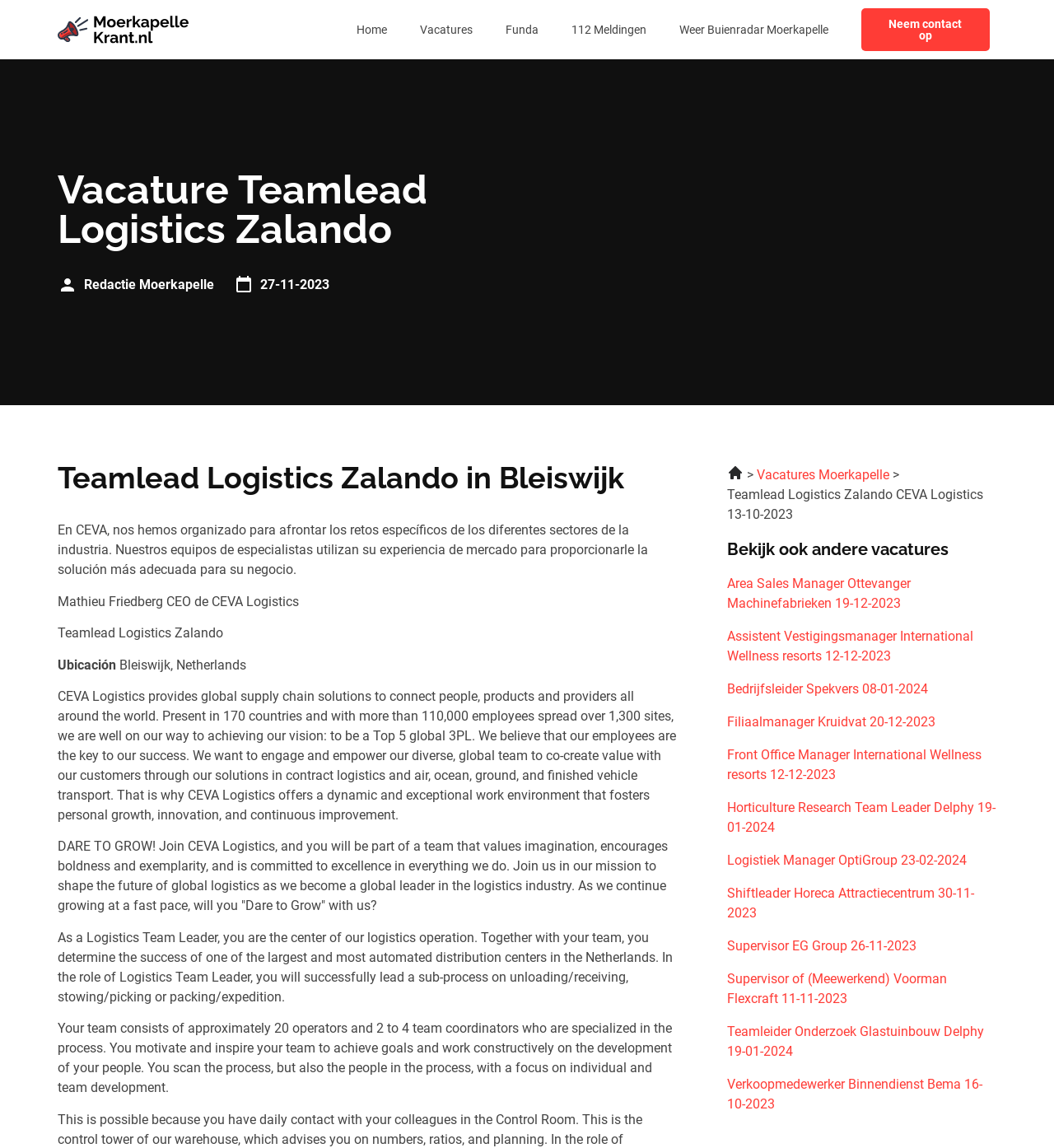What is the location of the job?
Using the visual information, reply with a single word or short phrase.

Bleiswijk, Netherlands